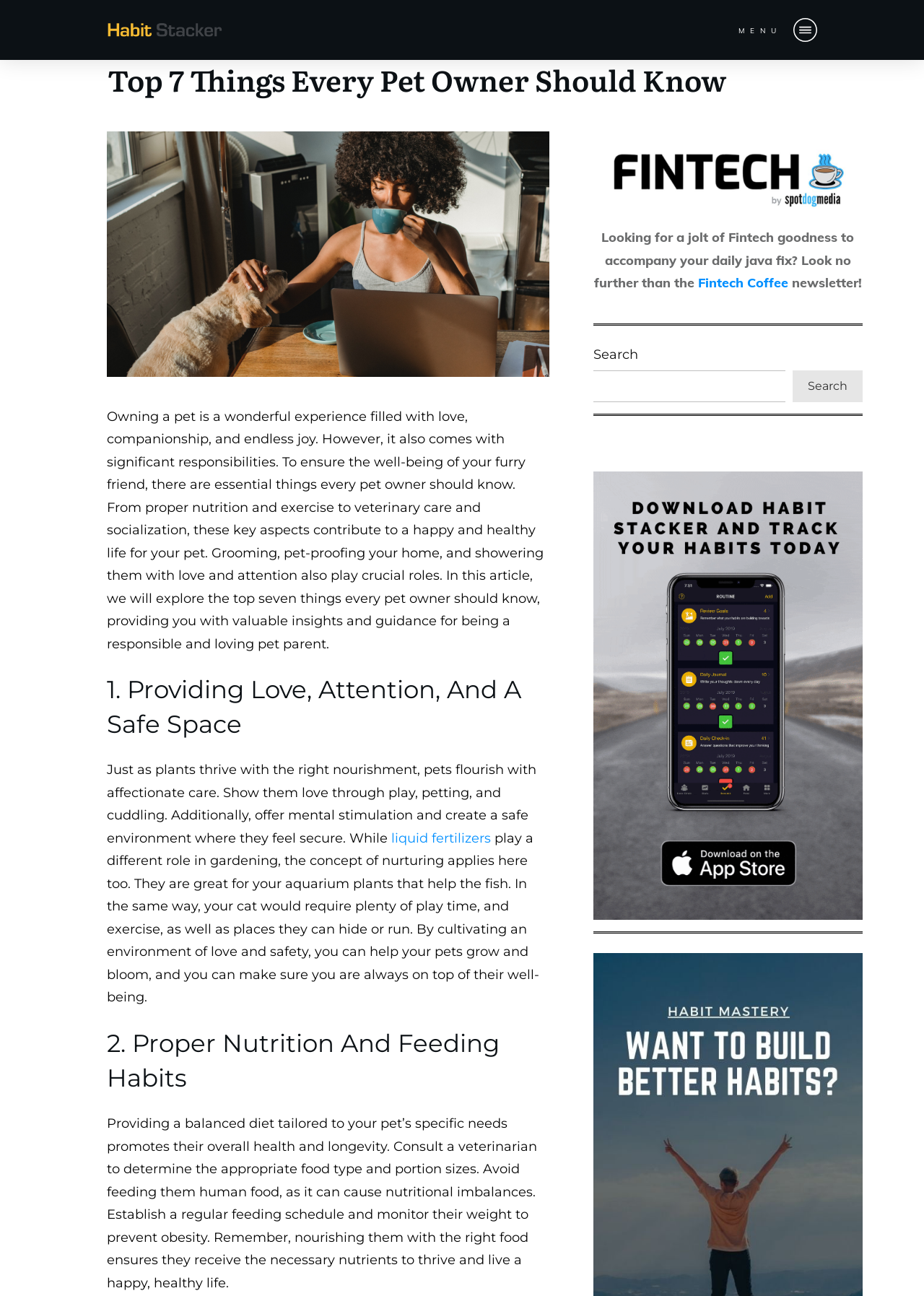Identify the bounding box coordinates for the UI element described as follows: parent_node: Search name="s". Use the format (top-left x, top-left y, bottom-right x, bottom-right y) and ensure all values are floating point numbers between 0 and 1.

[0.642, 0.286, 0.85, 0.31]